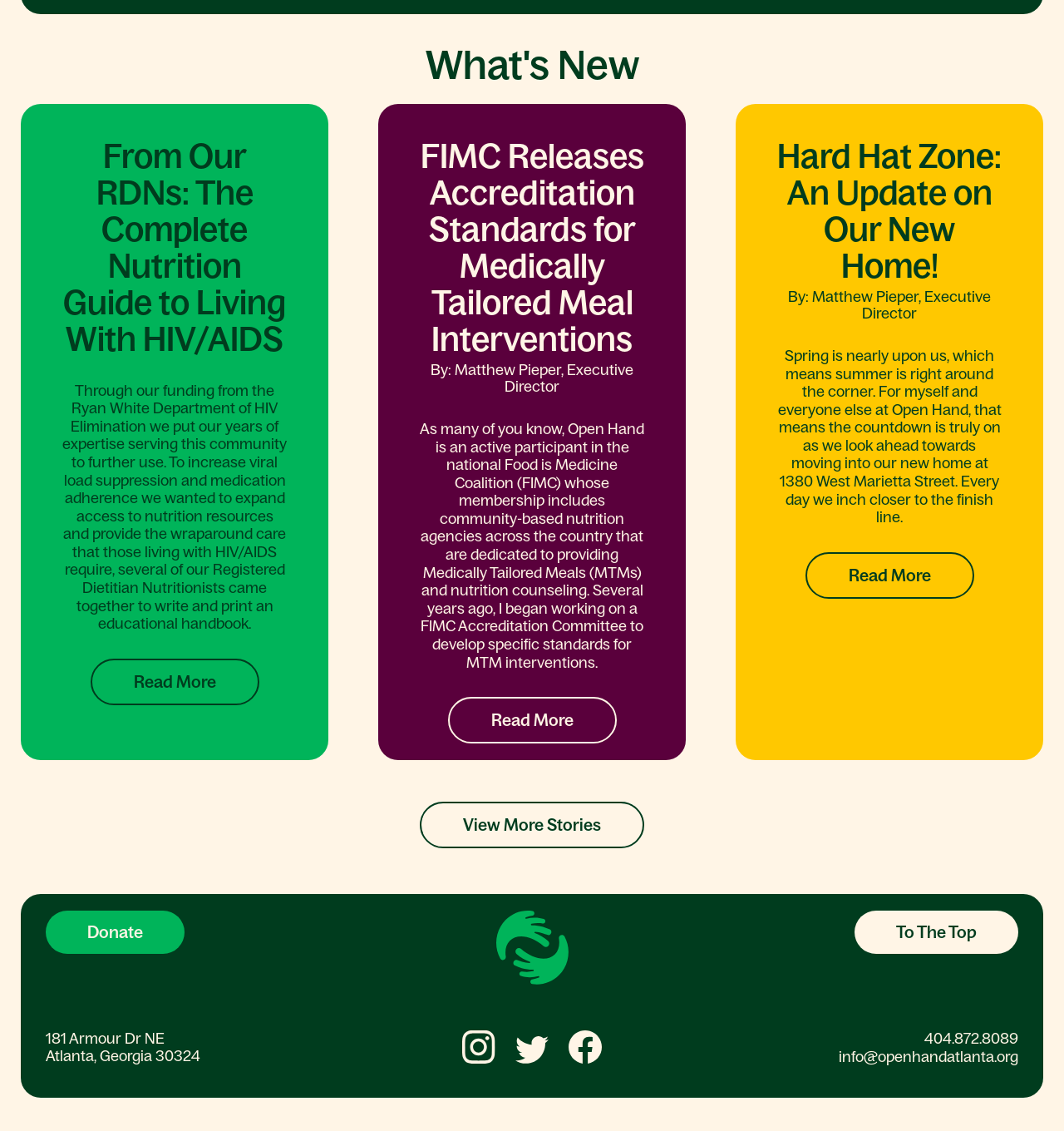Identify the bounding box coordinates for the region of the element that should be clicked to carry out the instruction: "Contact Open Hand through email". The bounding box coordinates should be four float numbers between 0 and 1, i.e., [left, top, right, bottom].

[0.788, 0.927, 0.957, 0.942]